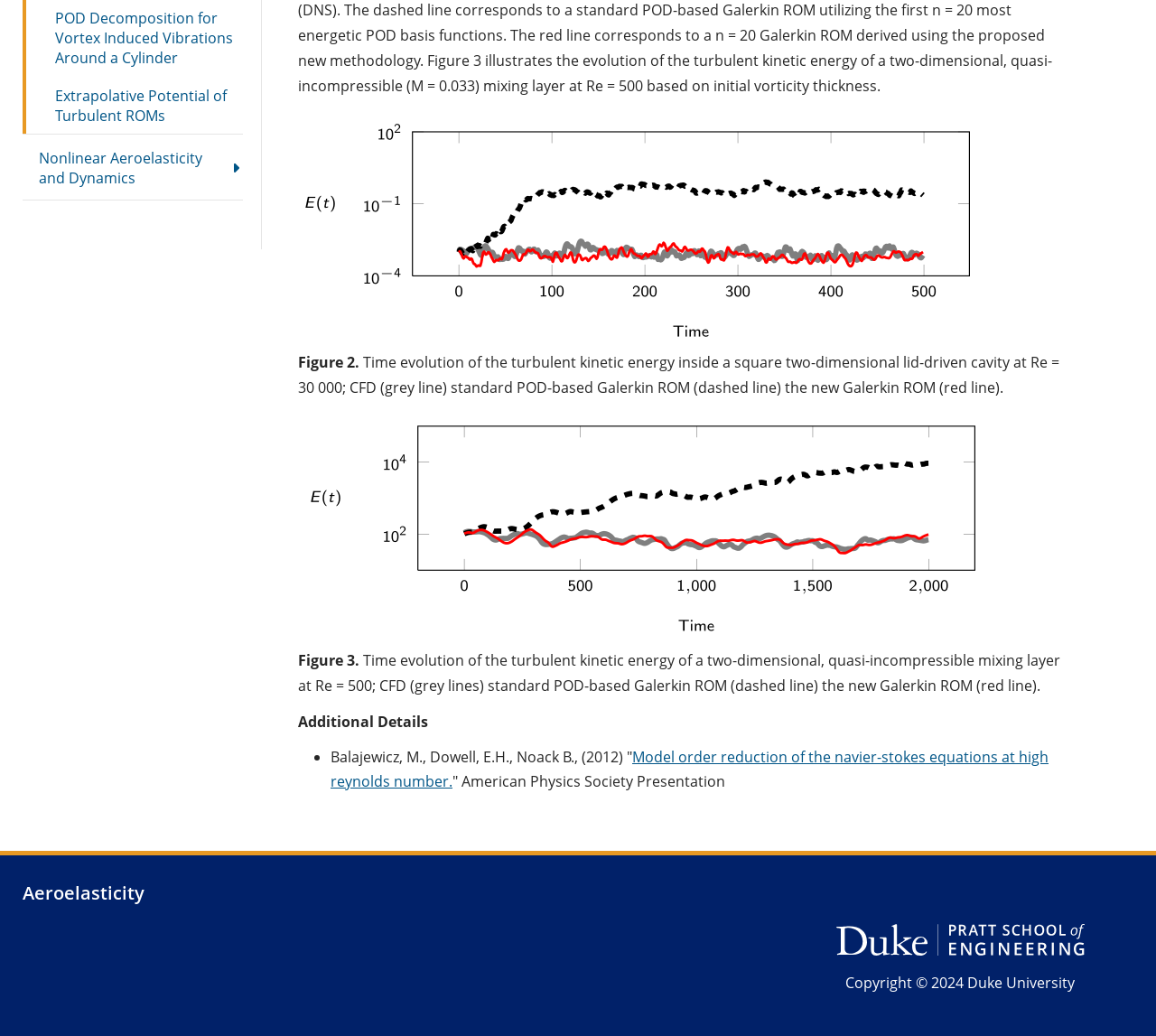Based on the element description: "Nonlinear Aeroelasticity and Dynamics", identify the UI element and provide its bounding box coordinates. Use four float numbers between 0 and 1, [left, top, right, bottom].

[0.02, 0.13, 0.21, 0.193]